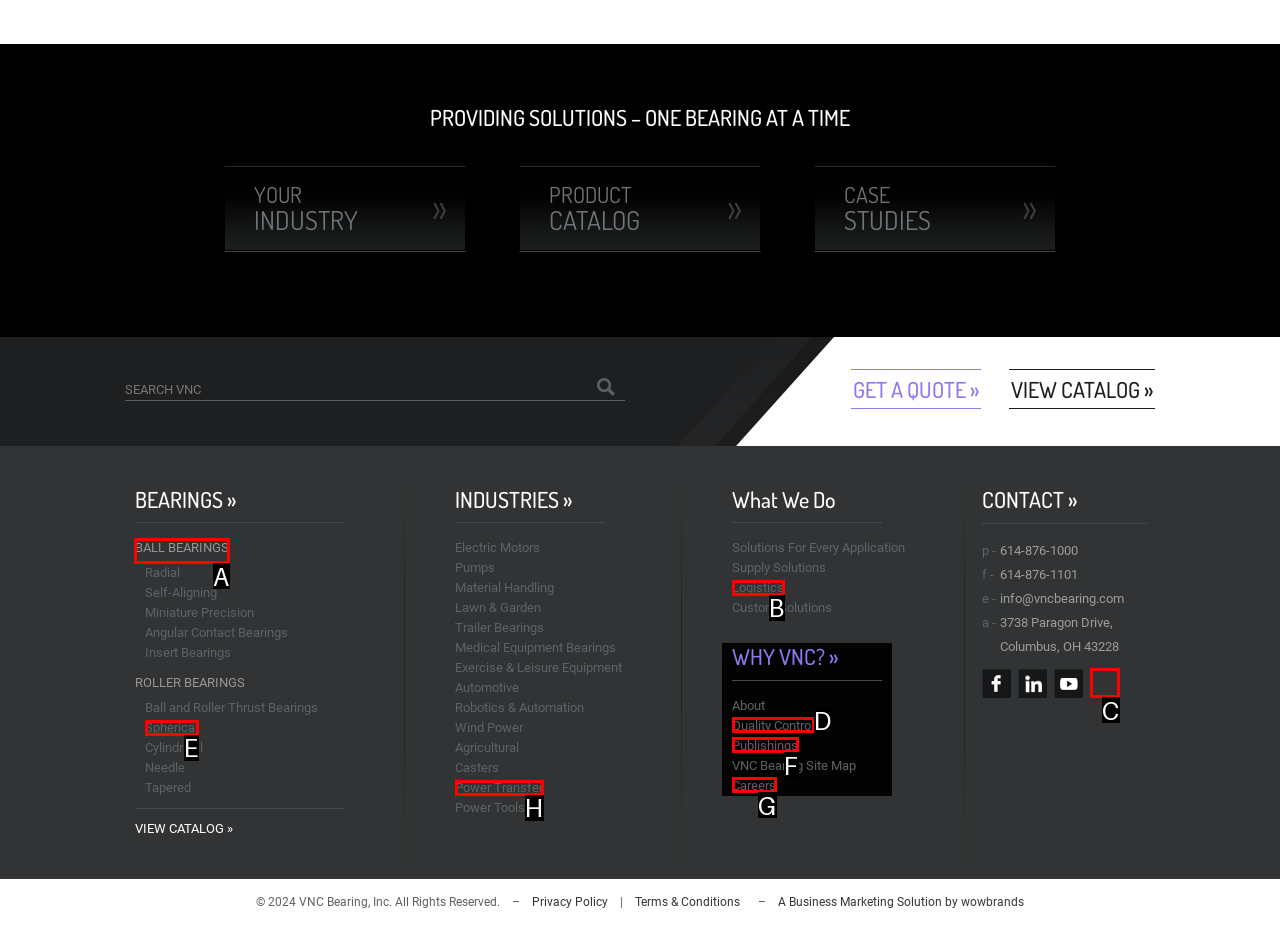Identify the correct UI element to click to achieve the task: Explore ball bearings.
Answer with the letter of the appropriate option from the choices given.

A